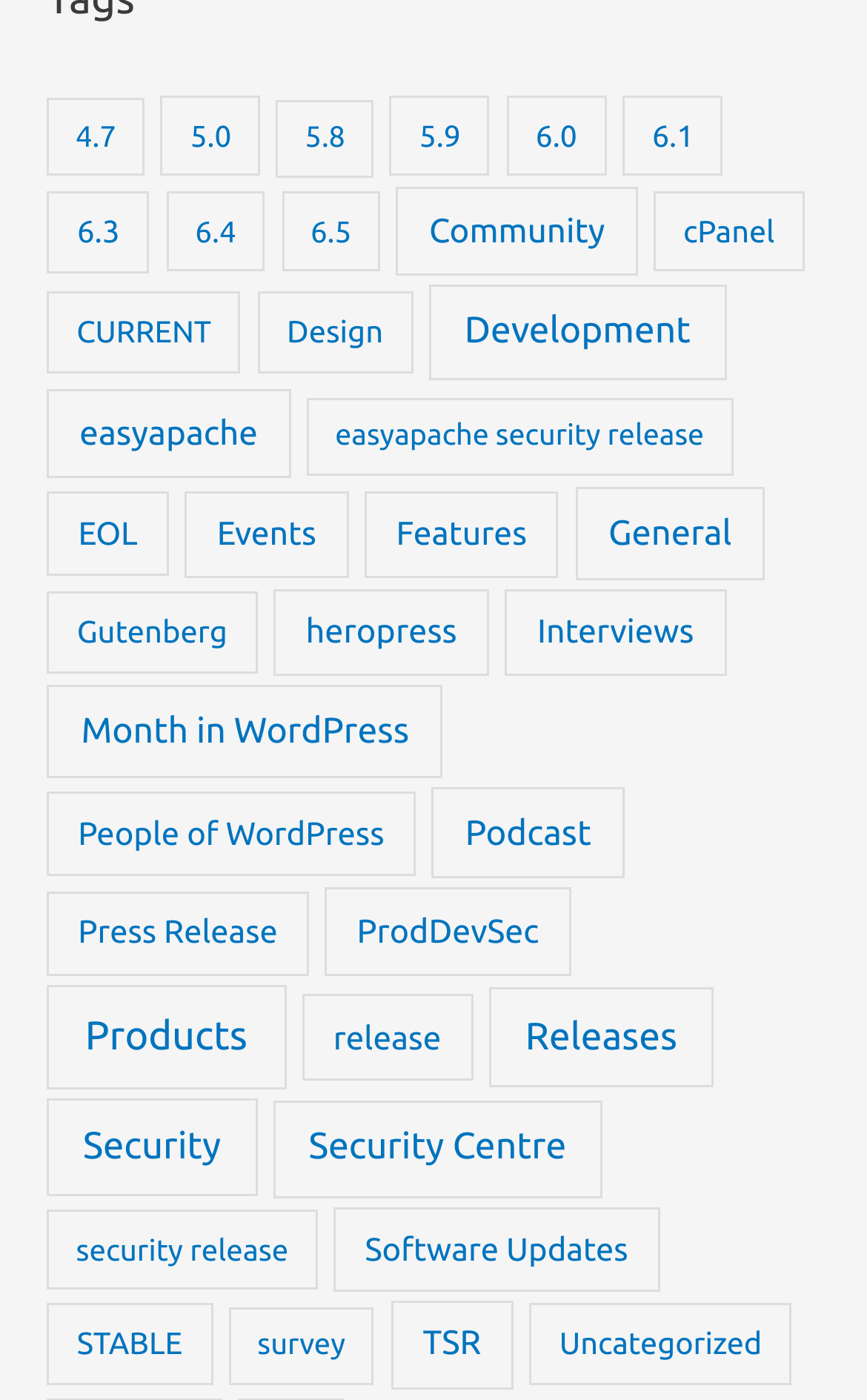Can you specify the bounding box coordinates for the region that should be clicked to fulfill this instruction: "Read WordPress Security updates".

[0.054, 0.784, 0.297, 0.855]